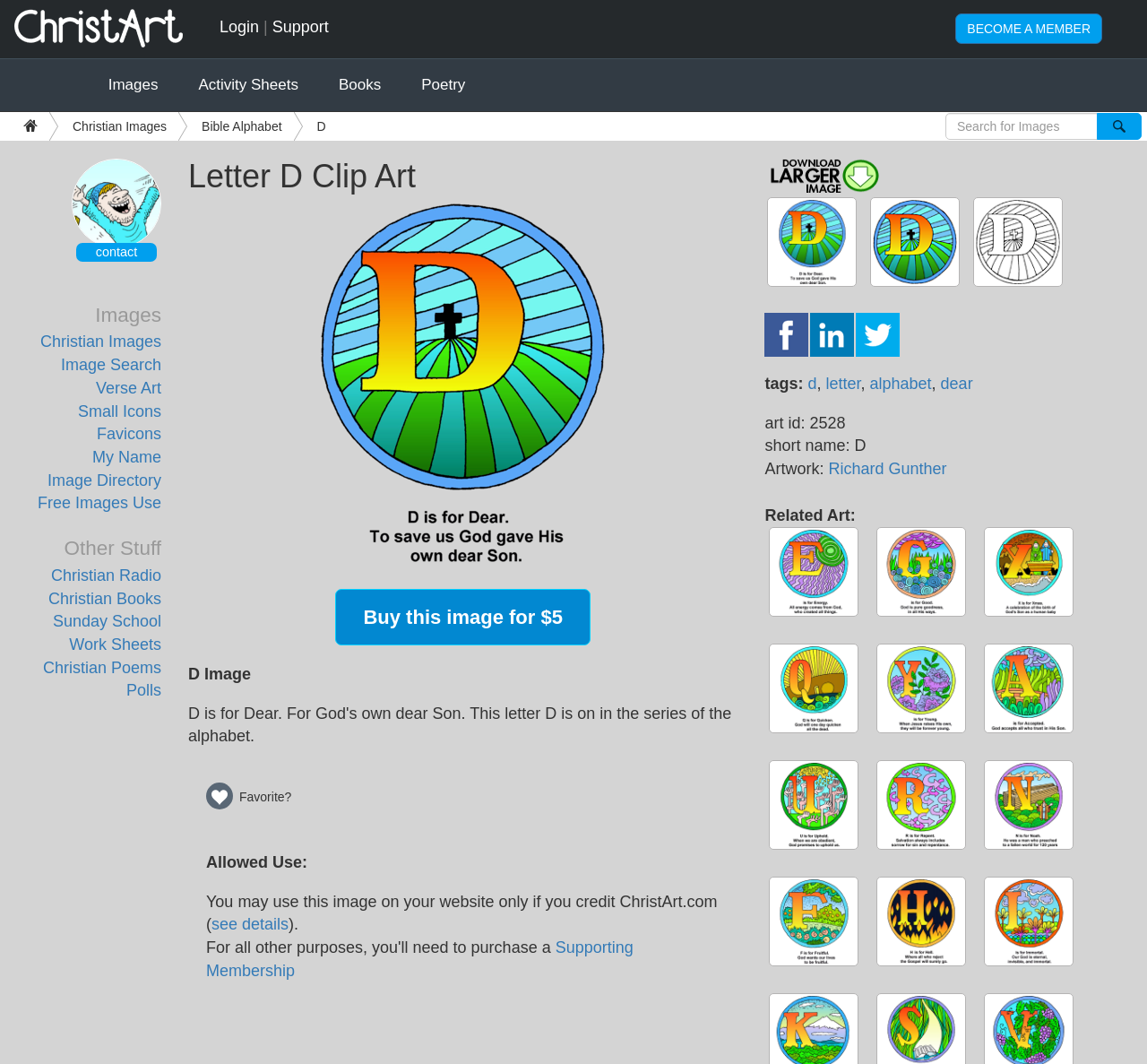Determine the coordinates of the bounding box that should be clicked to complete the instruction: "Click on the 'D' image". The coordinates should be represented by four float numbers between 0 and 1: [left, top, right, bottom].

[0.28, 0.35, 0.527, 0.367]